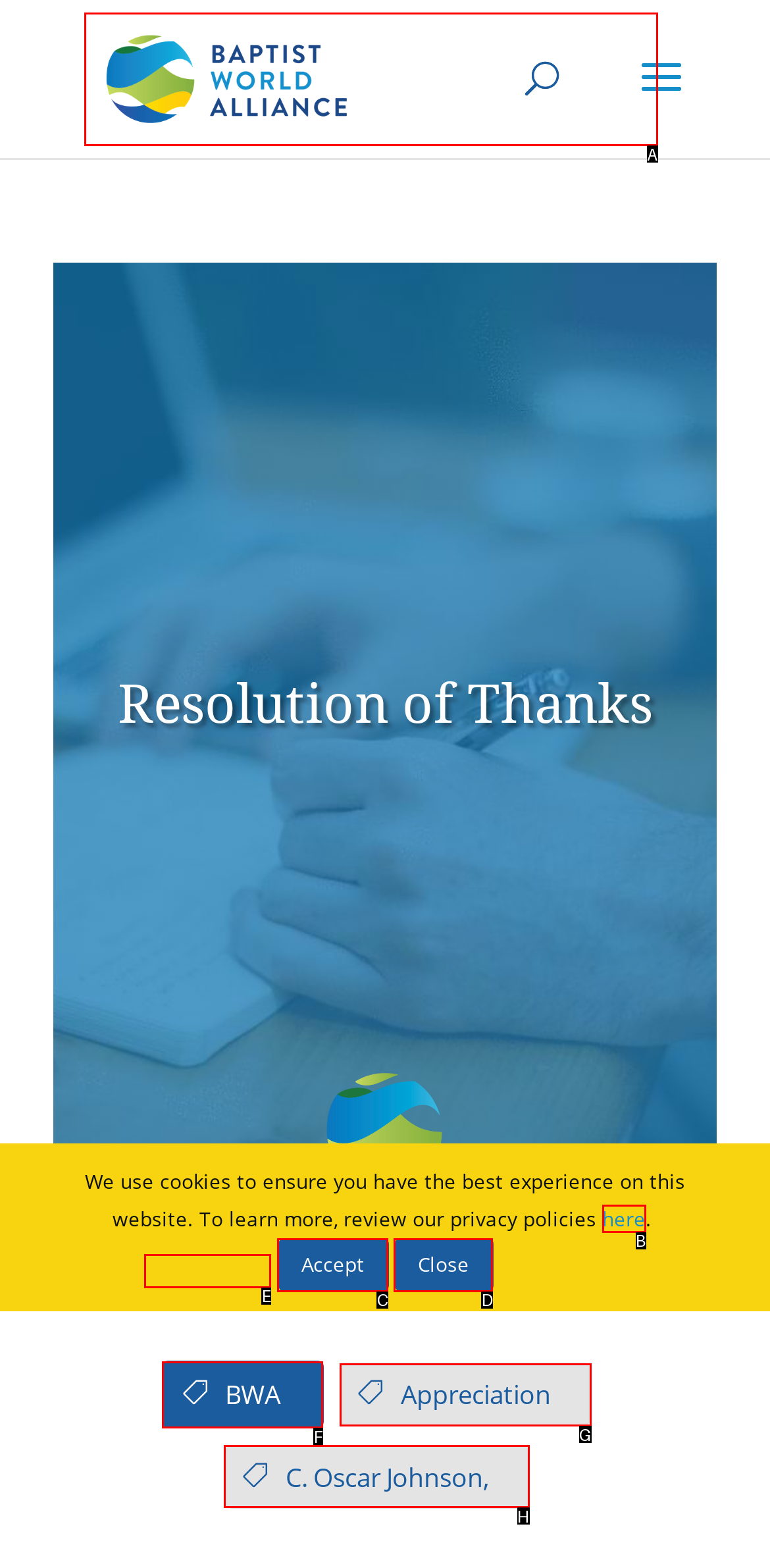Decide which HTML element to click to complete the task: go to Baptist World Alliance homepage Provide the letter of the appropriate option.

A